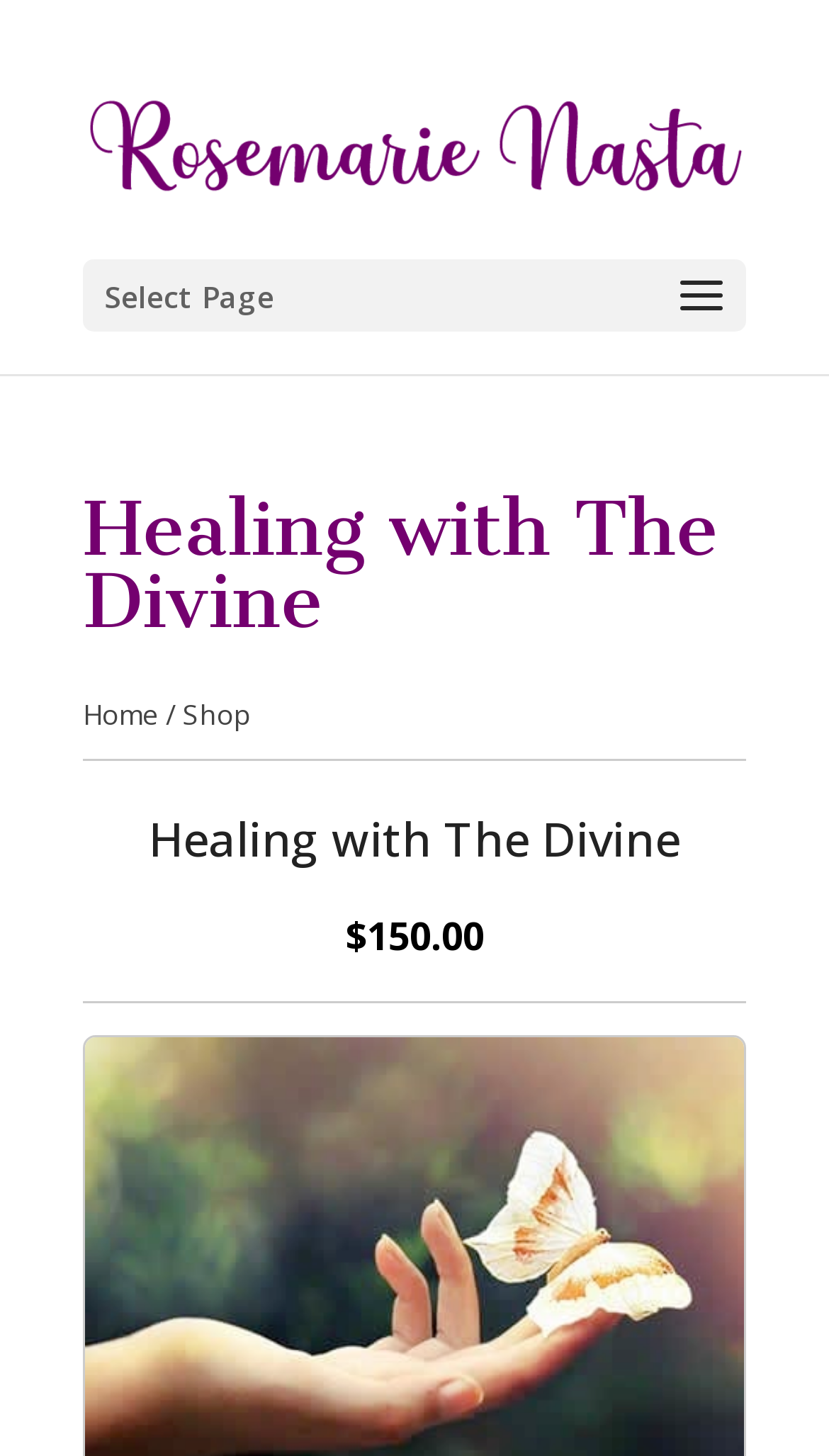What is the name of the person on the webpage?
Refer to the image and provide a detailed answer to the question.

I found the answer by looking at the image description and the link text, both of which mention 'Rosemarie Nasta'.